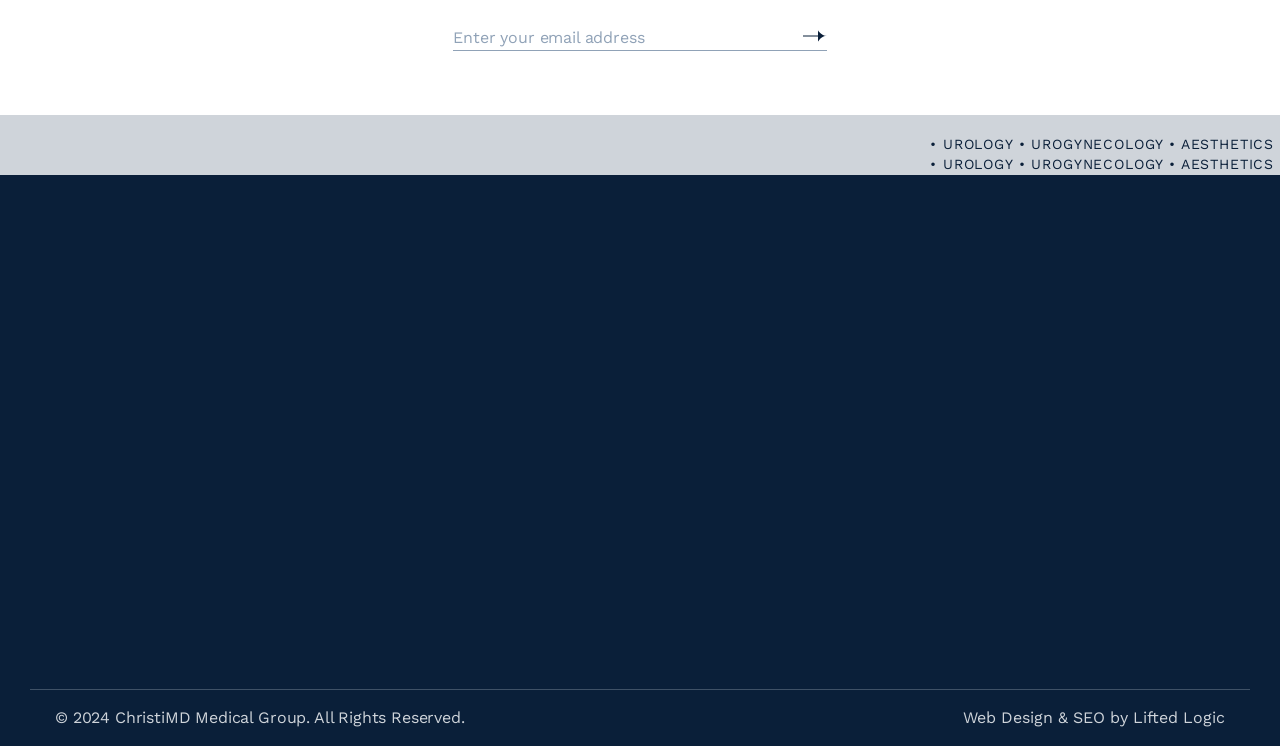Determine the bounding box coordinates for the clickable element required to fulfill the instruction: "Submit the form". Provide the coordinates as four float numbers between 0 and 1, i.e., [left, top, right, bottom].

[0.602, 0.032, 0.646, 0.064]